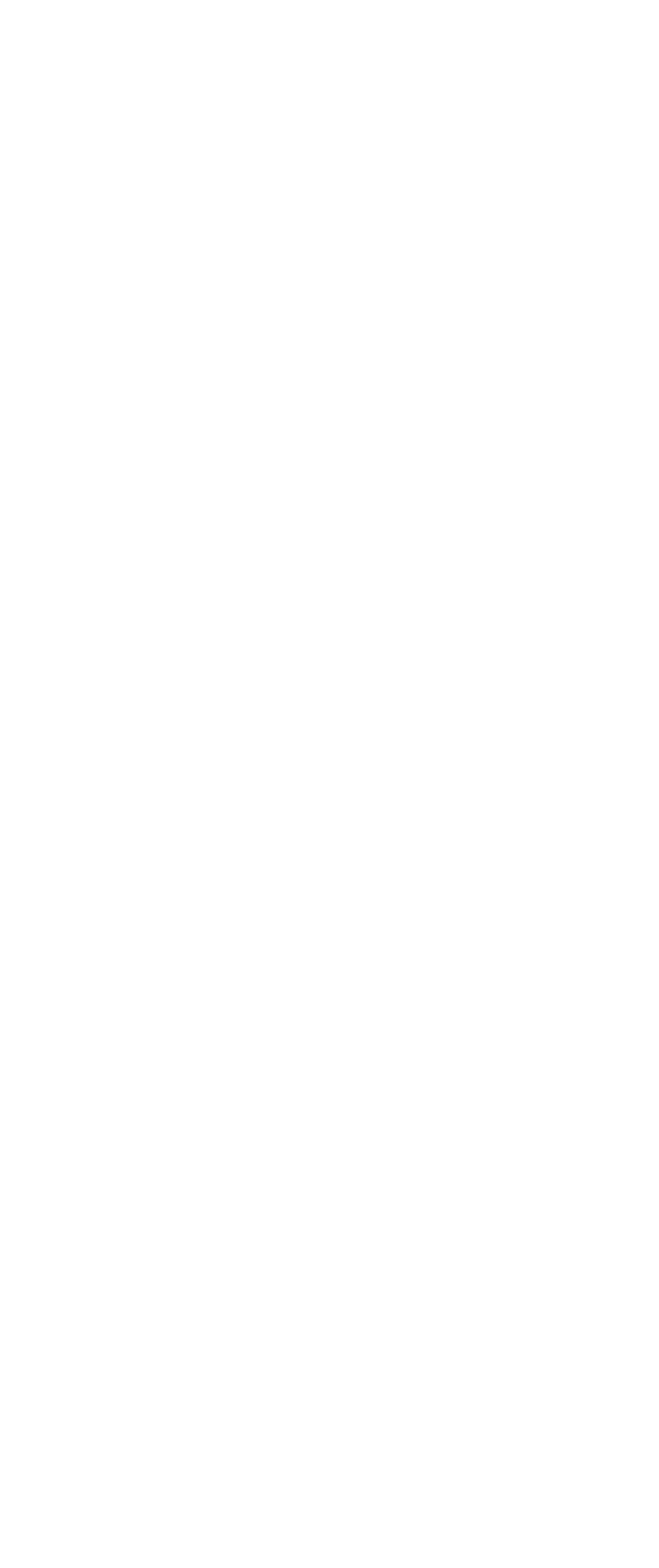Pinpoint the bounding box coordinates of the area that should be clicked to complete the following instruction: "Follow Us on Facebook". The coordinates must be given as four float numbers between 0 and 1, i.e., [left, top, right, bottom].

[0.077, 0.529, 0.159, 0.564]